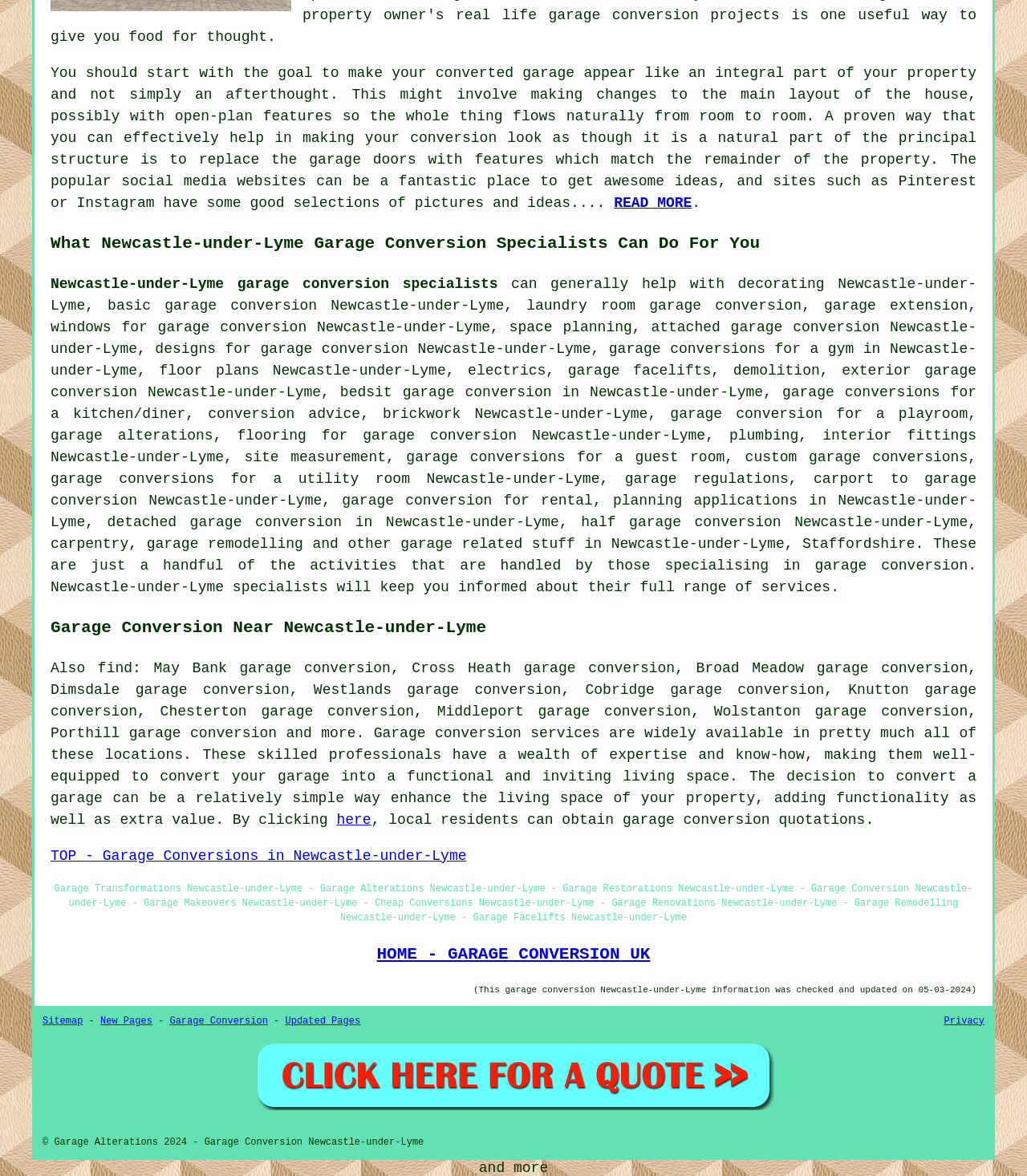Please provide a one-word or short phrase answer to the question:
What can local residents obtain by clicking a link?

Garage conversion quotations